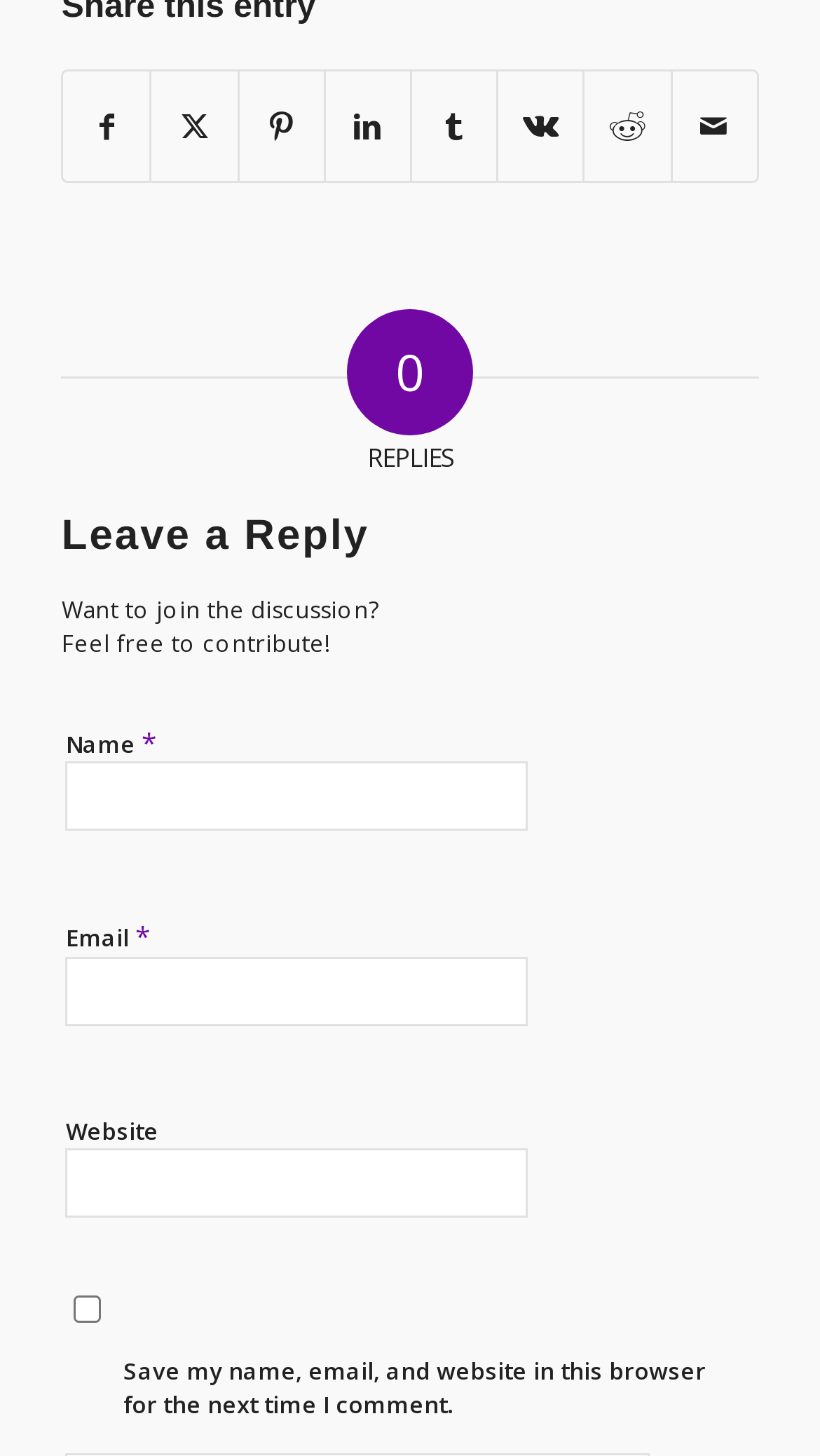Determine the bounding box coordinates for the UI element matching this description: "parent_node: Name * name="author"".

[0.08, 0.523, 0.644, 0.571]